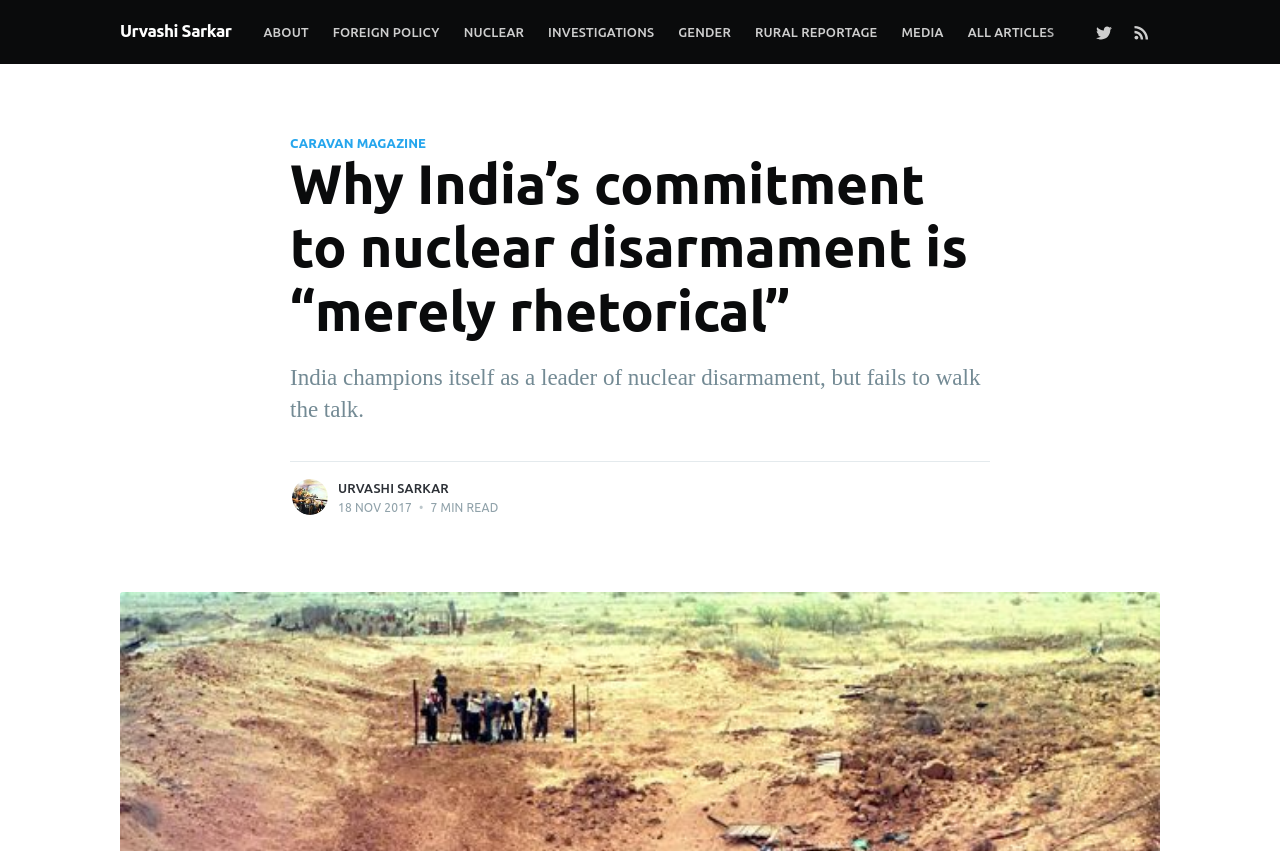Please determine the main heading text of this webpage.

Why India’s commitment to nuclear disarmament is “merely rhetorical”